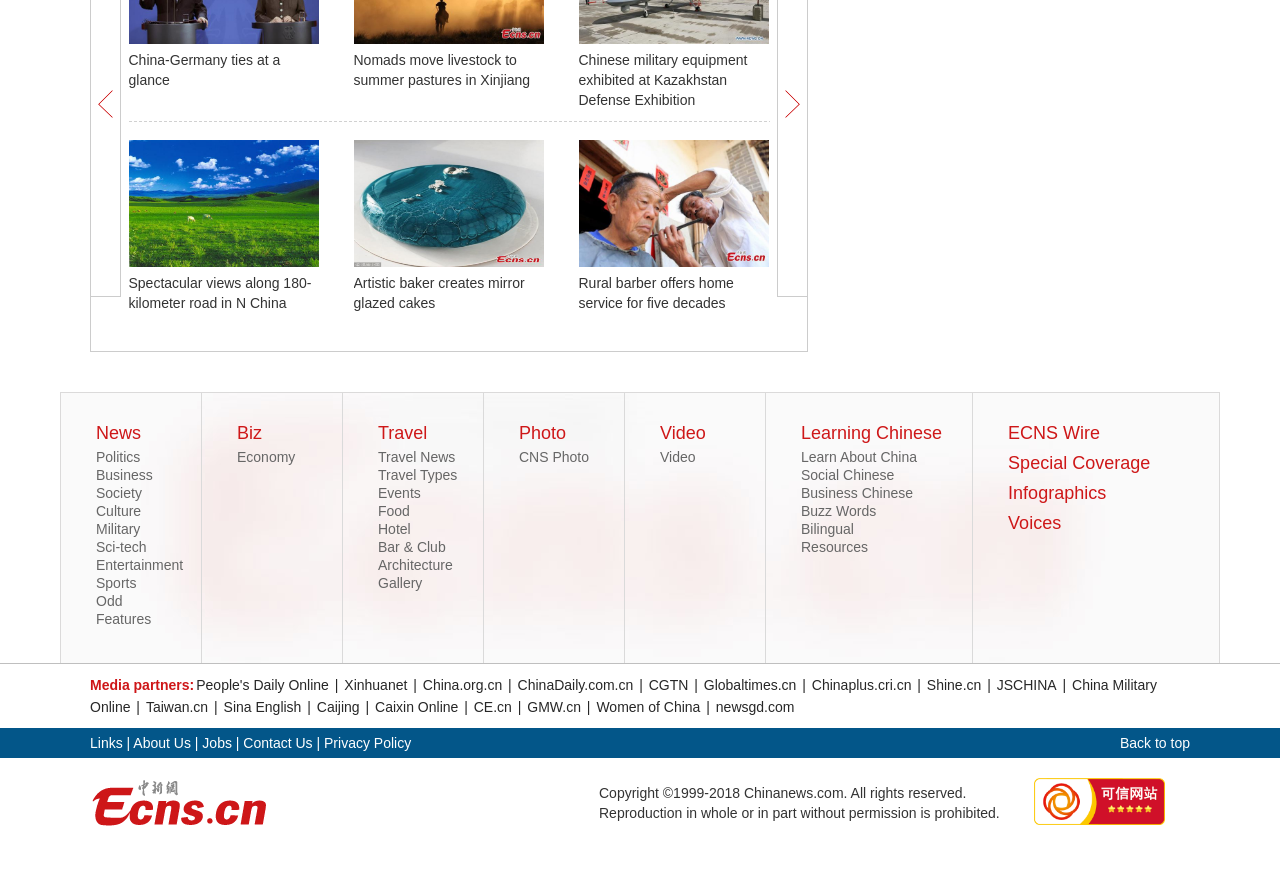Provide your answer in a single word or phrase: 
What is the topic of the last article on the webpage?

Bar & Club